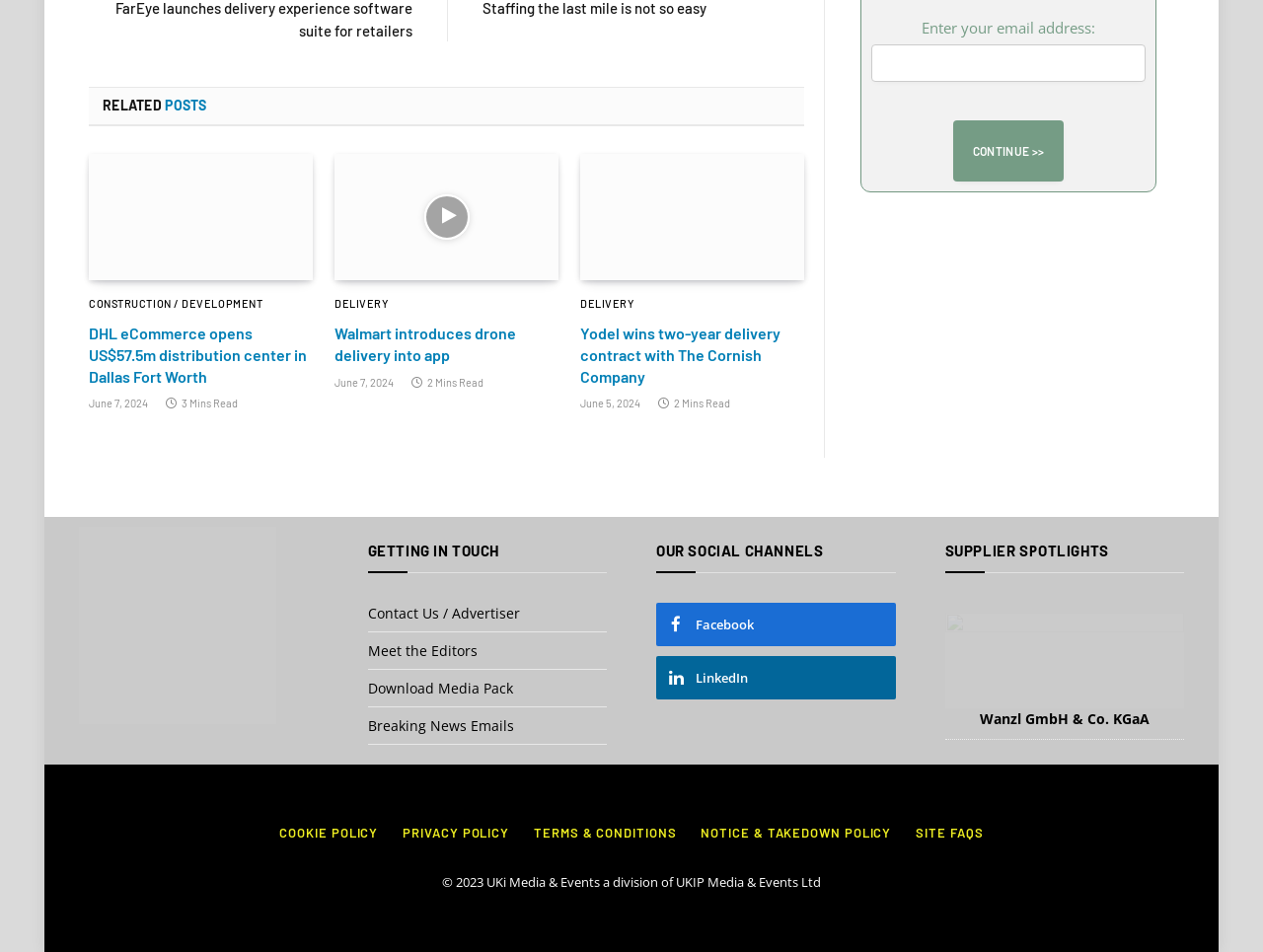Determine the coordinates of the bounding box for the clickable area needed to execute this instruction: "Click Continue".

[0.754, 0.126, 0.843, 0.191]